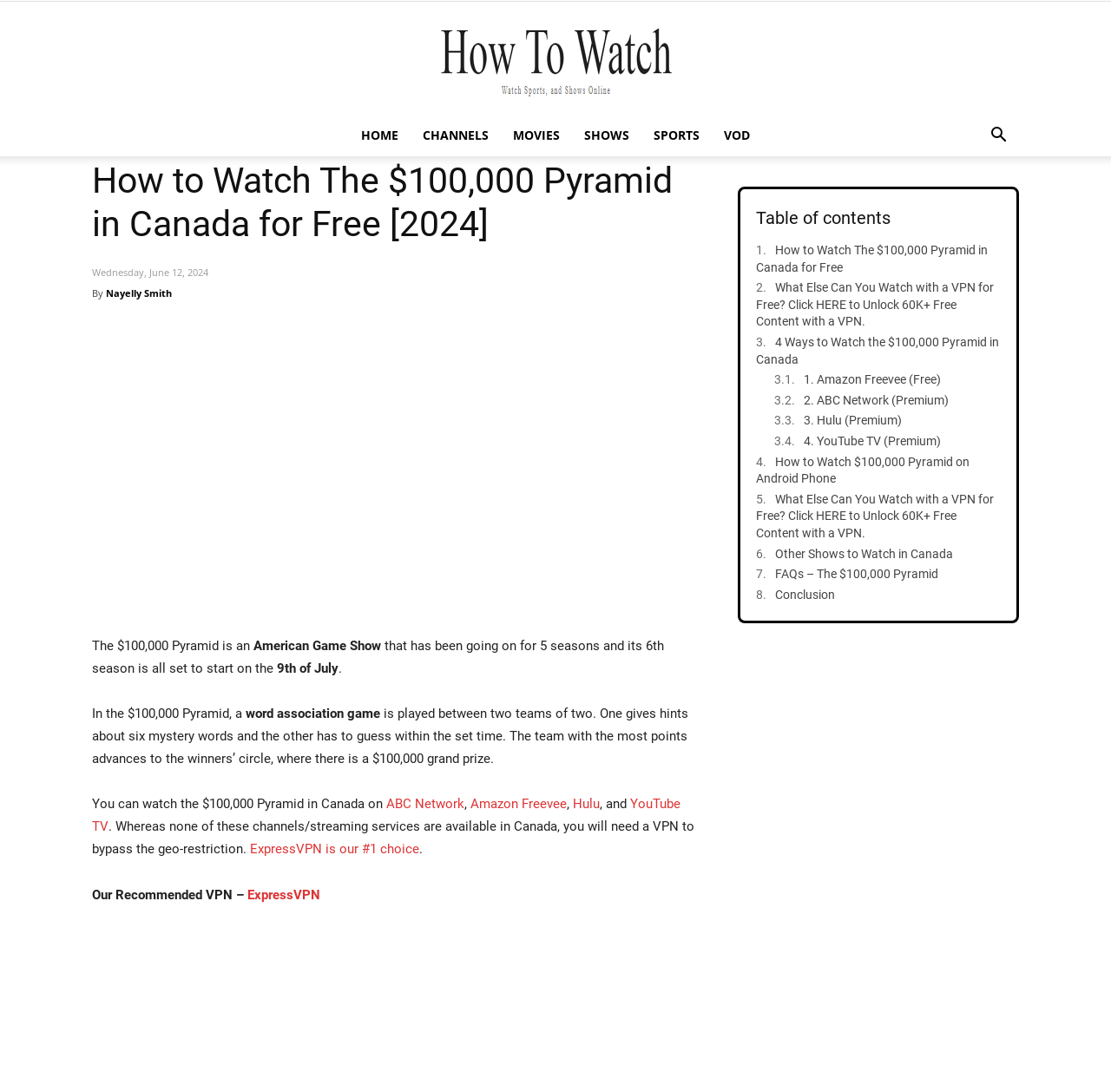Please provide the bounding box coordinate of the region that matches the element description: Conclusion. Coordinates should be in the format (top-left x, top-left y, bottom-right x, bottom-right y) and all values should be between 0 and 1.

[0.68, 0.537, 0.901, 0.553]